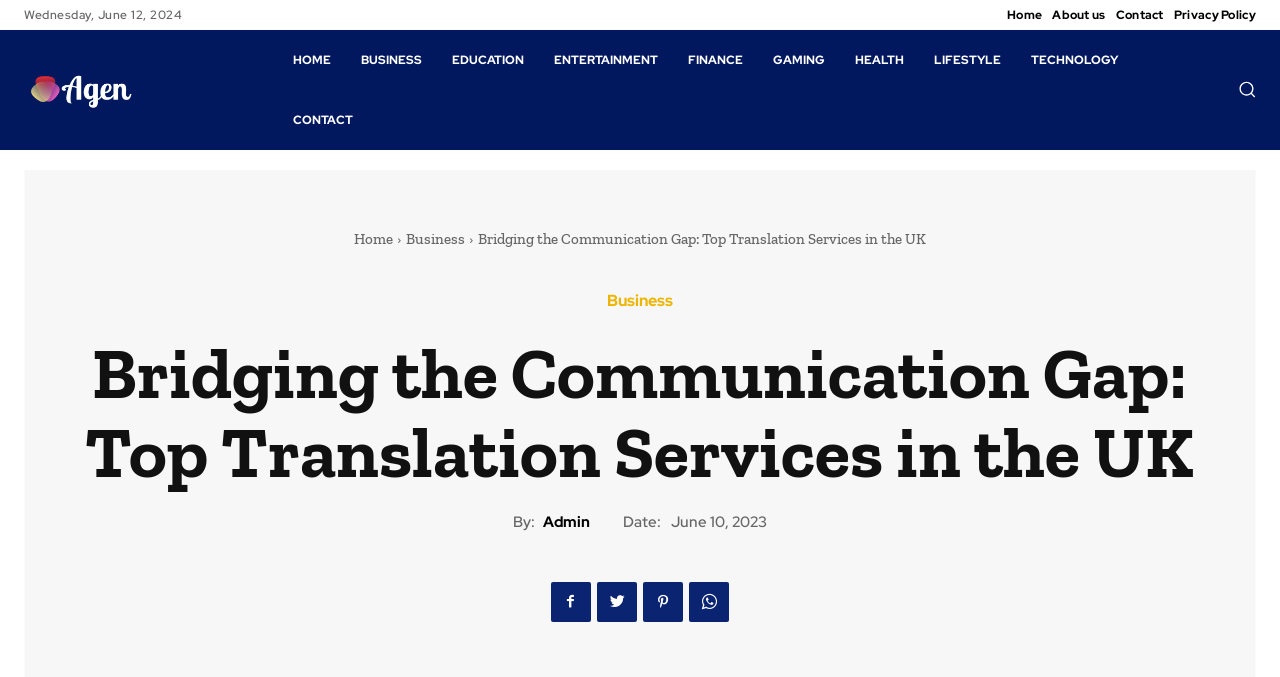Based on the provided description, "About us", find the bounding box of the corresponding UI element in the screenshot.

[0.822, 0.0, 0.864, 0.044]